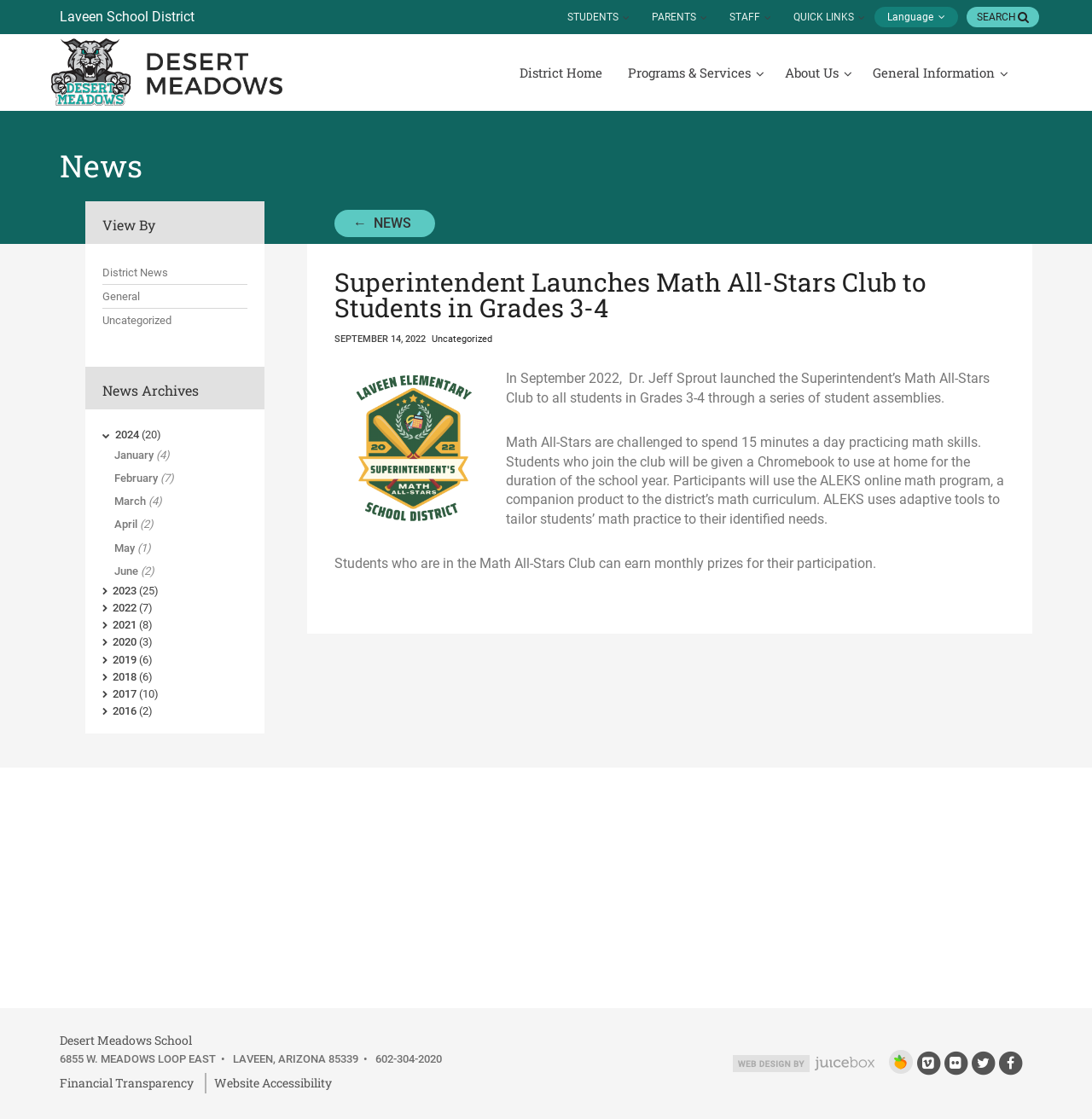What is the location of the school?
Please provide a single word or phrase as your answer based on the image.

LAVEEN, ARIZONA 85339